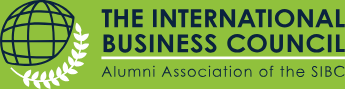What does the laurel branch symbolize?
Answer the question with a single word or phrase derived from the image.

Achievement and honor